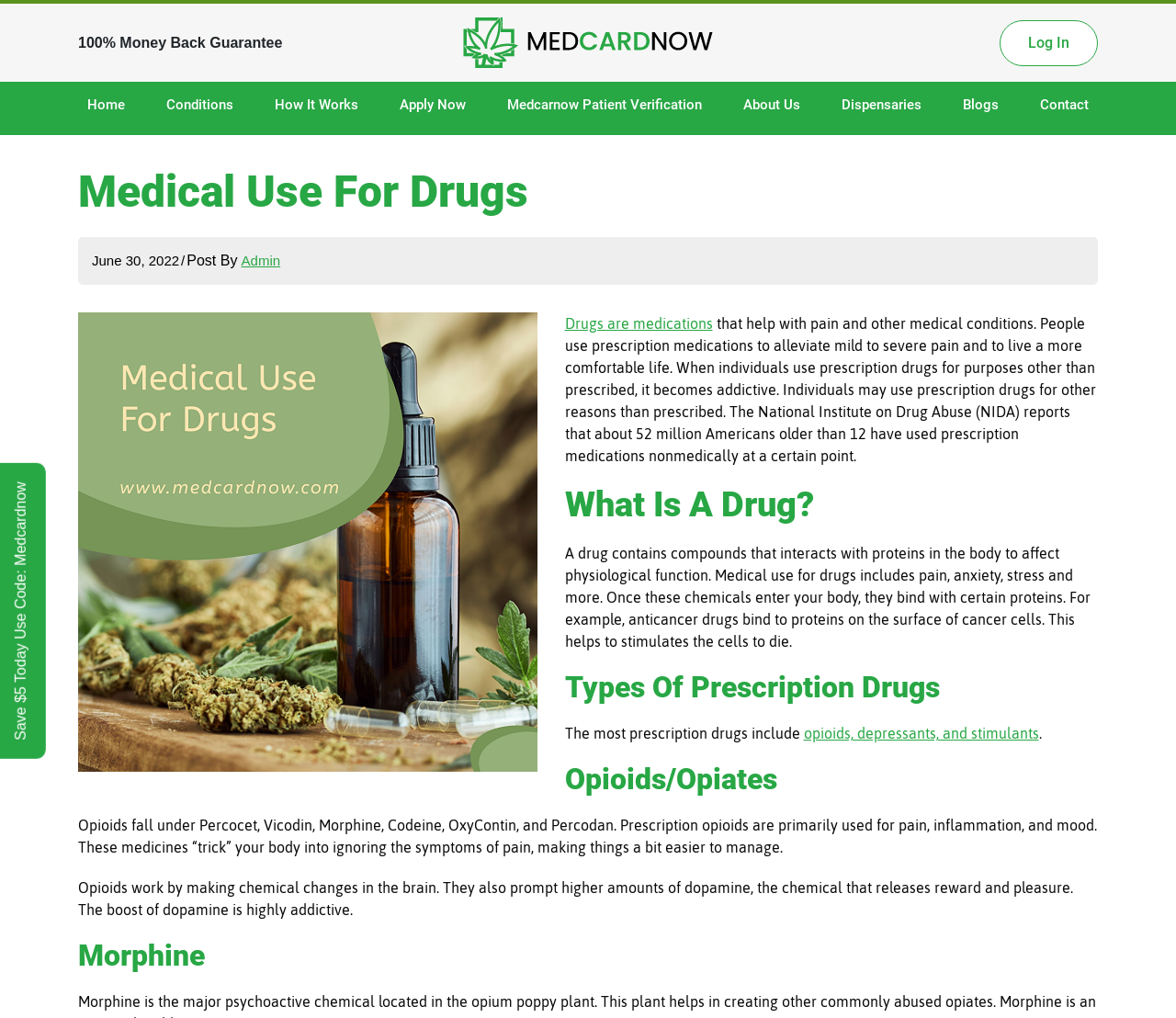Given the webpage screenshot, identify the bounding box of the UI element that matches this description: "Drugs are medications".

[0.48, 0.307, 0.606, 0.329]